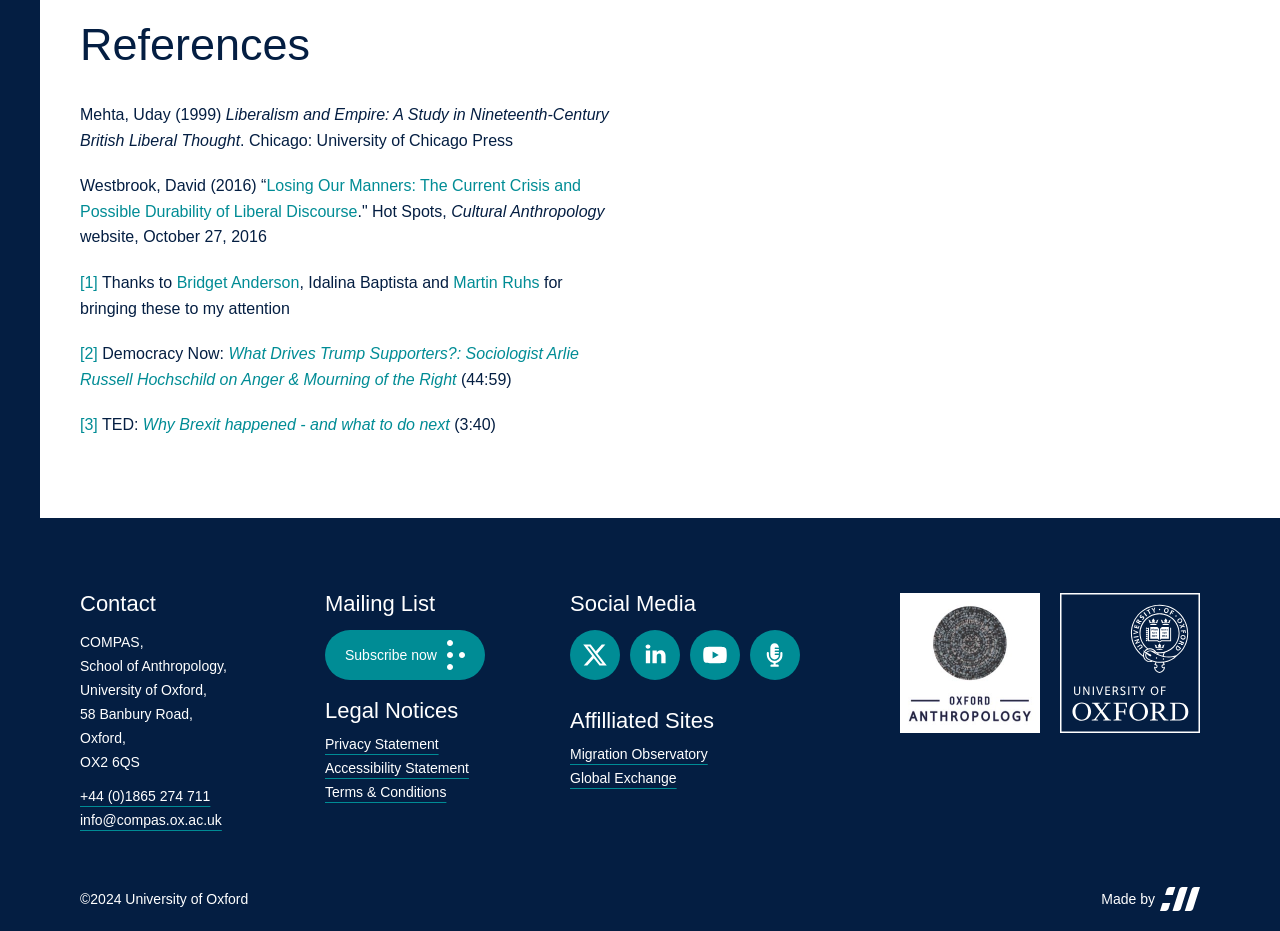Identify the bounding box coordinates for the region of the element that should be clicked to carry out the instruction: "Click the link to 'Losing Our Manners: The Current Crisis and Possible Durability of Liberal Discourse'". The bounding box coordinates should be four float numbers between 0 and 1, i.e., [left, top, right, bottom].

[0.062, 0.19, 0.454, 0.236]